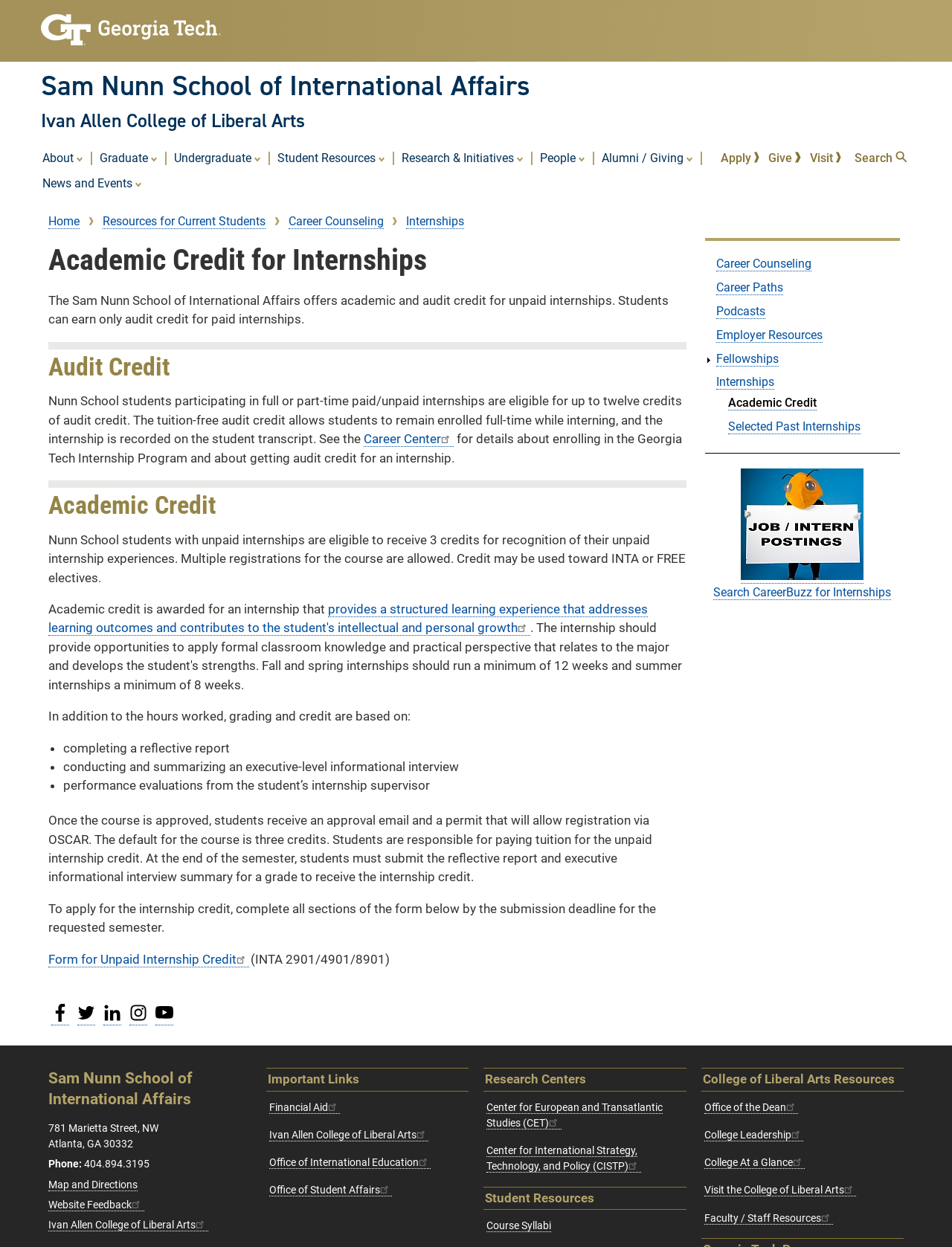What is the default number of credits for the internship course?
Answer the question based on the image using a single word or a brief phrase.

Three credits